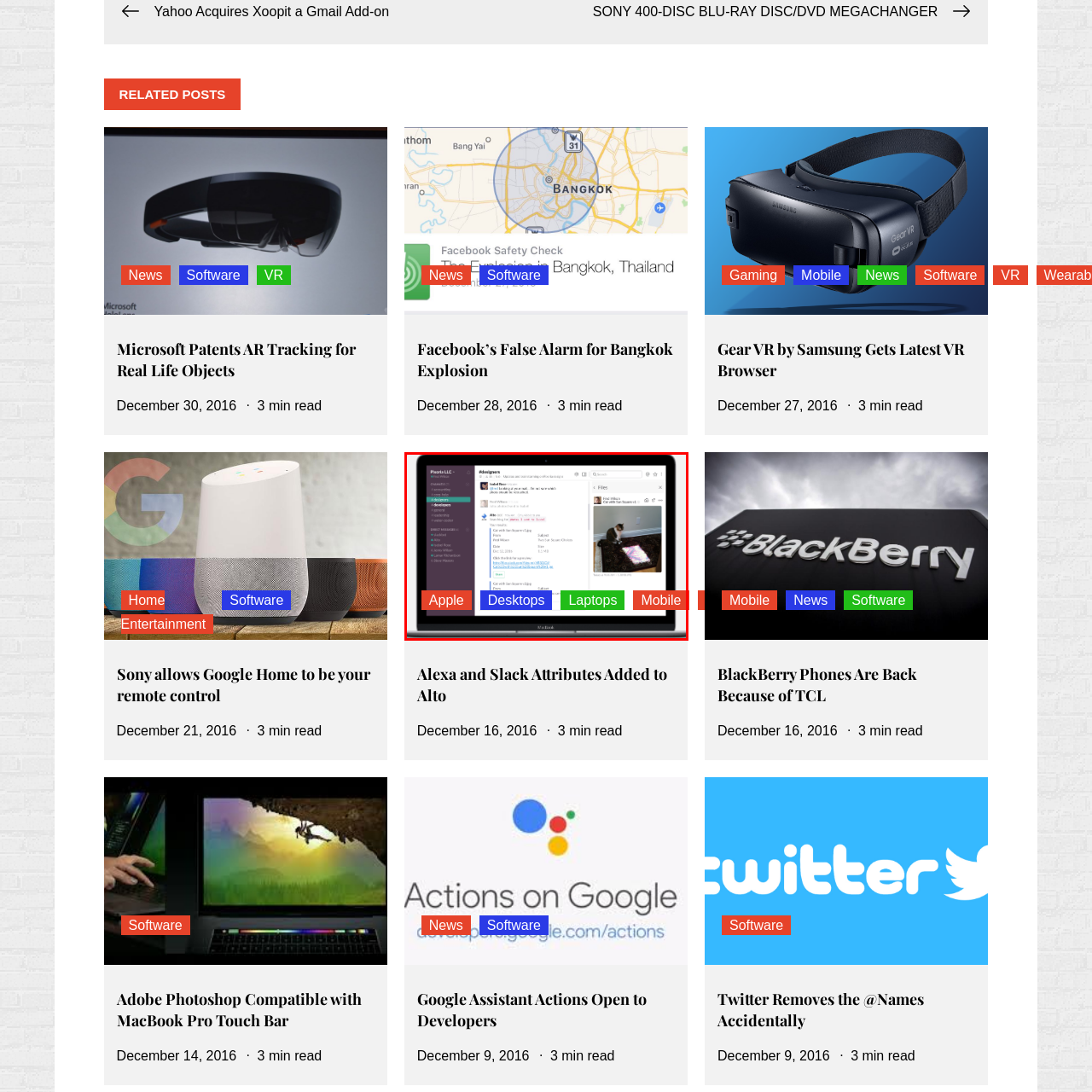What is shown in the file upload area?
Examine the content inside the red bounding box in the image and provide a thorough answer to the question based on that visual information.

The file upload area on the right side of the Slack interface shows a photo of a cat sitting on a colorful, patterned rug, suggesting that team members are sharing personal or humorous content in addition to work-related topics.